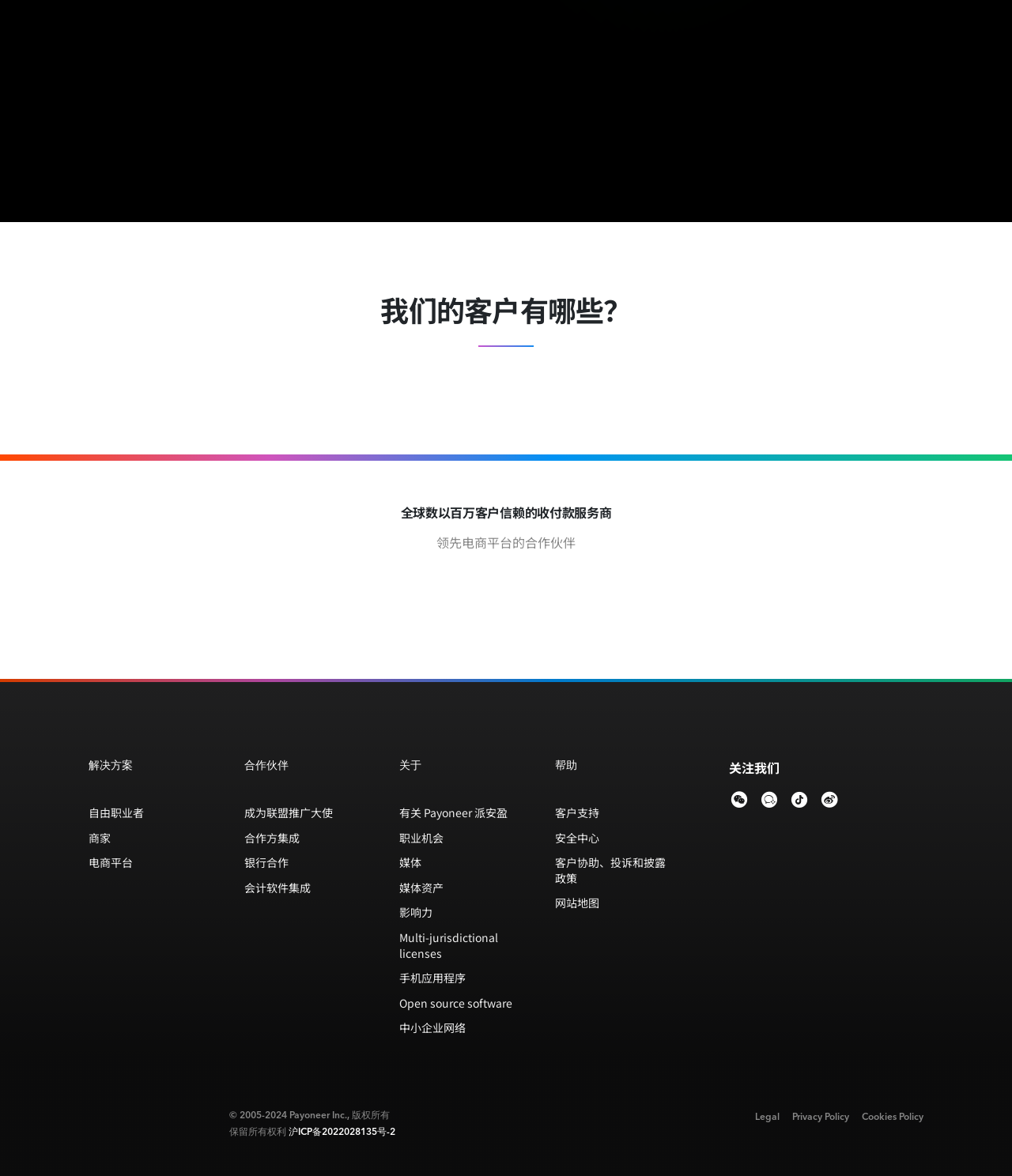Please give a concise answer to this question using a single word or phrase: 
What can be found in the '关于' section?

Information about the company